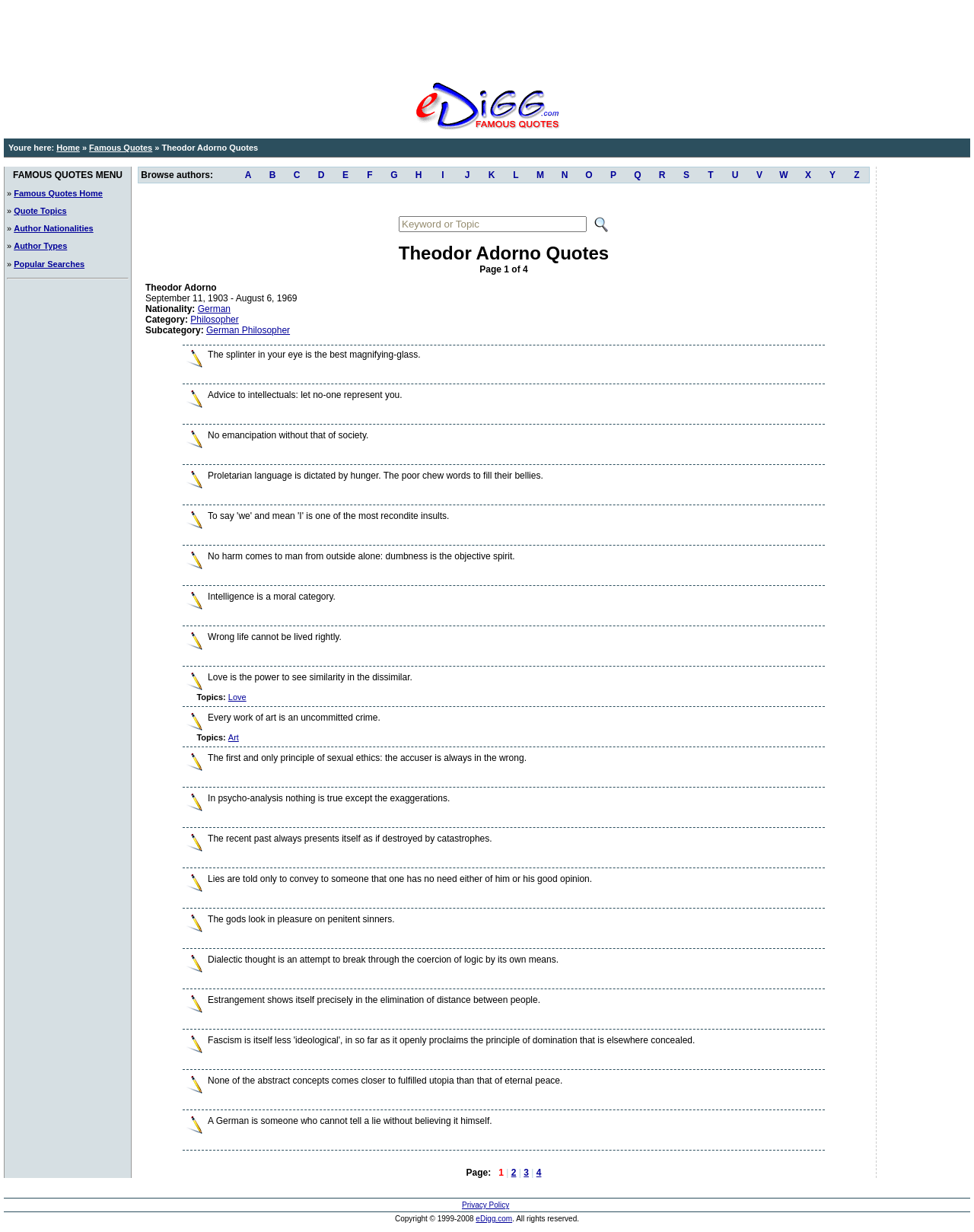How many images are on the webpage?
Refer to the image and provide a concise answer in one word or phrase.

7